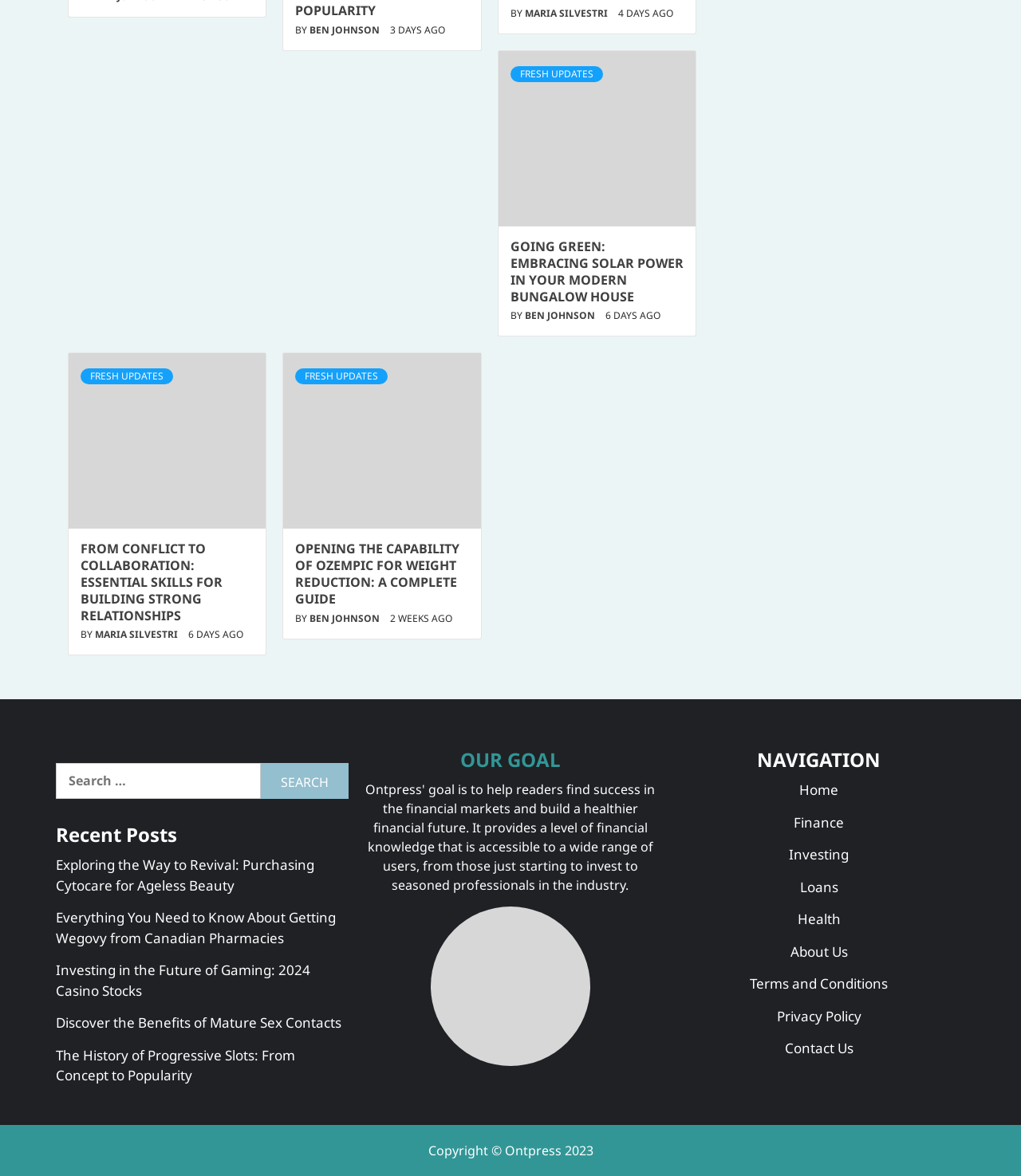Find the bounding box coordinates of the element's region that should be clicked in order to follow the given instruction: "Navigate to the 'Finance' page". The coordinates should consist of four float numbers between 0 and 1, i.e., [left, top, right, bottom].

[0.659, 0.691, 0.945, 0.715]